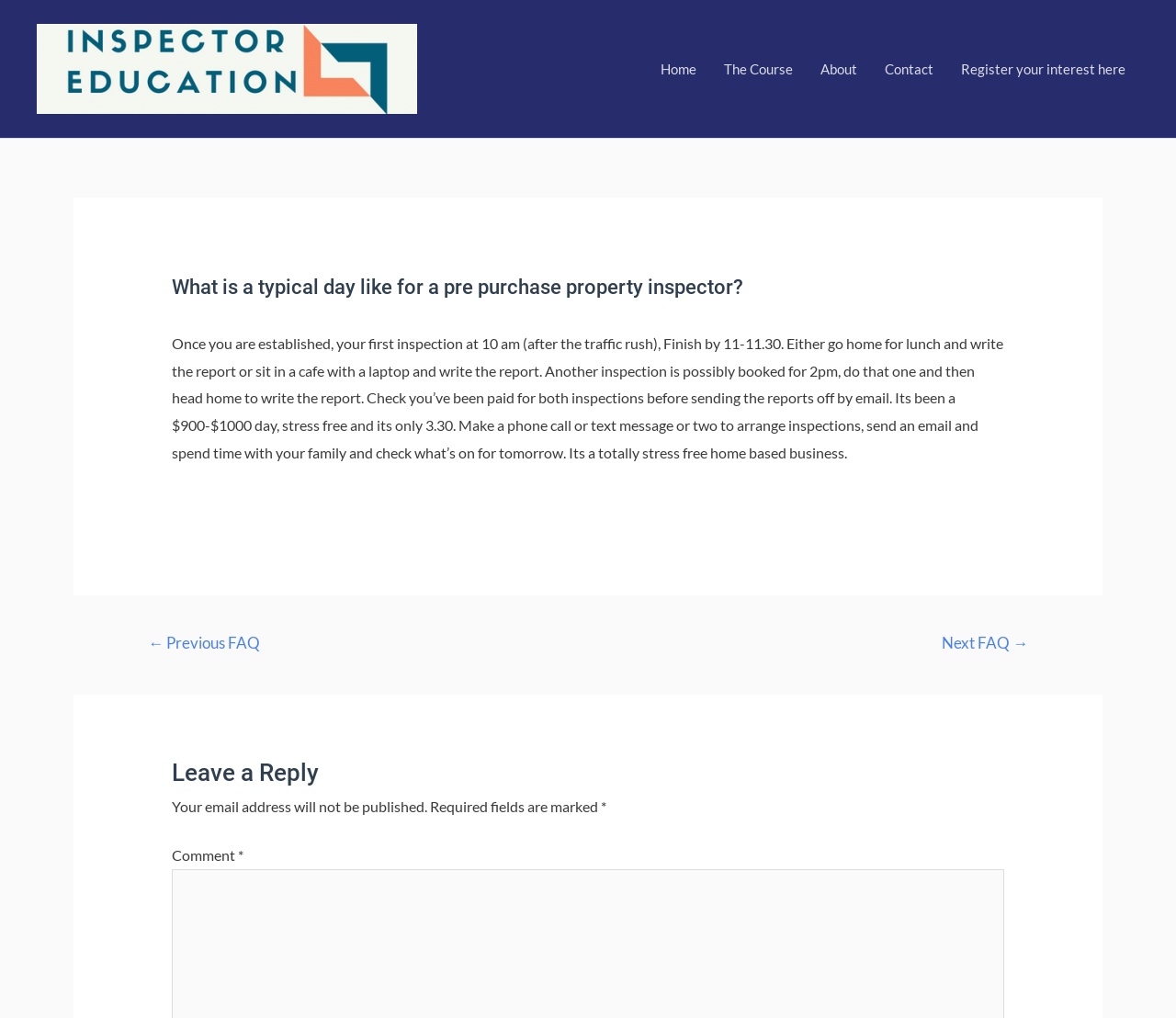Can you specify the bounding box coordinates for the region that should be clicked to fulfill this instruction: "Click the 'Next FAQ →' link".

[0.781, 0.616, 0.894, 0.652]